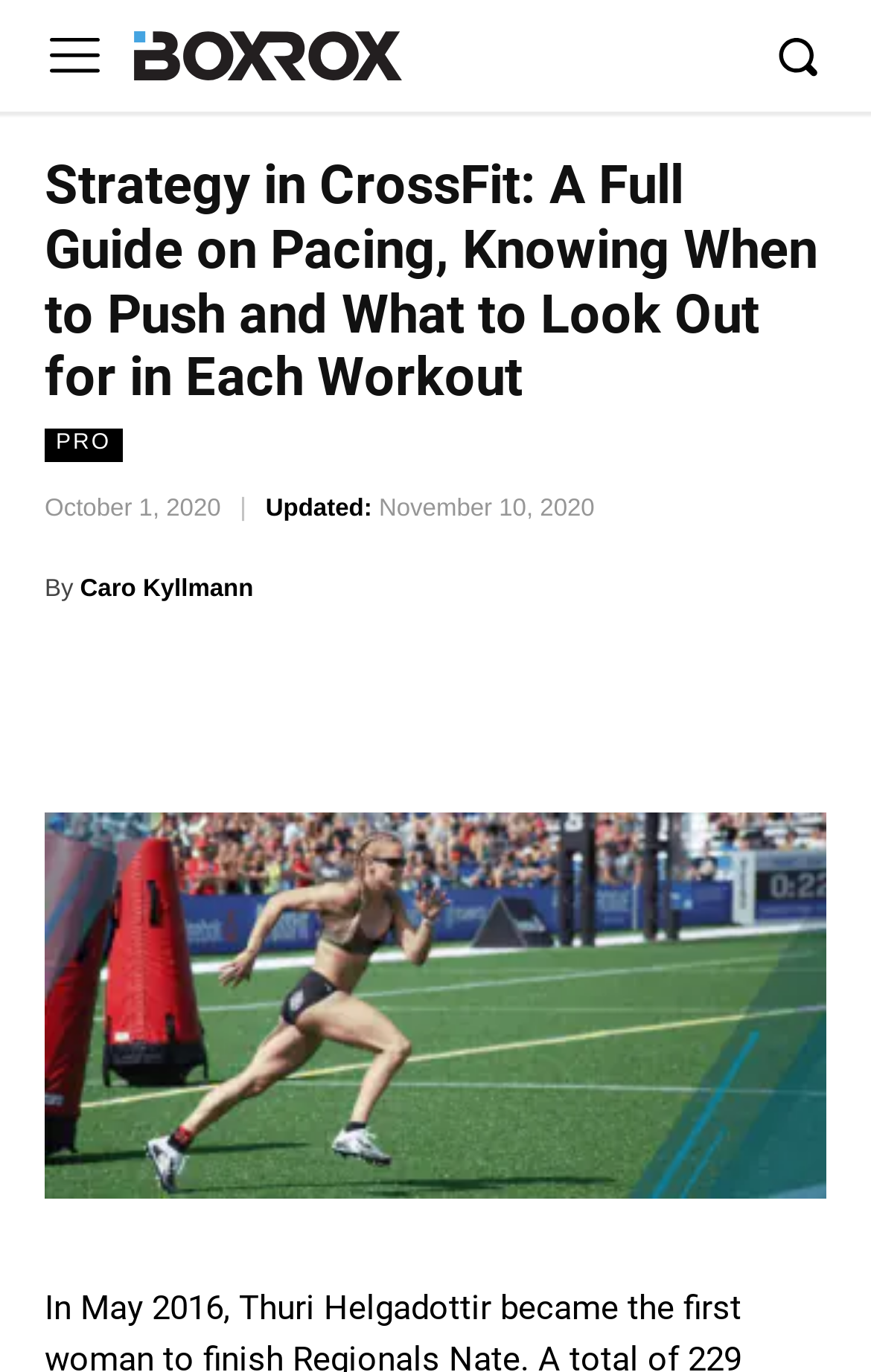Identify and extract the main heading of the webpage.

Strategy in CrossFit: A Full Guide on Pacing, Knowing When to Push and What to Look Out for in Each Workout